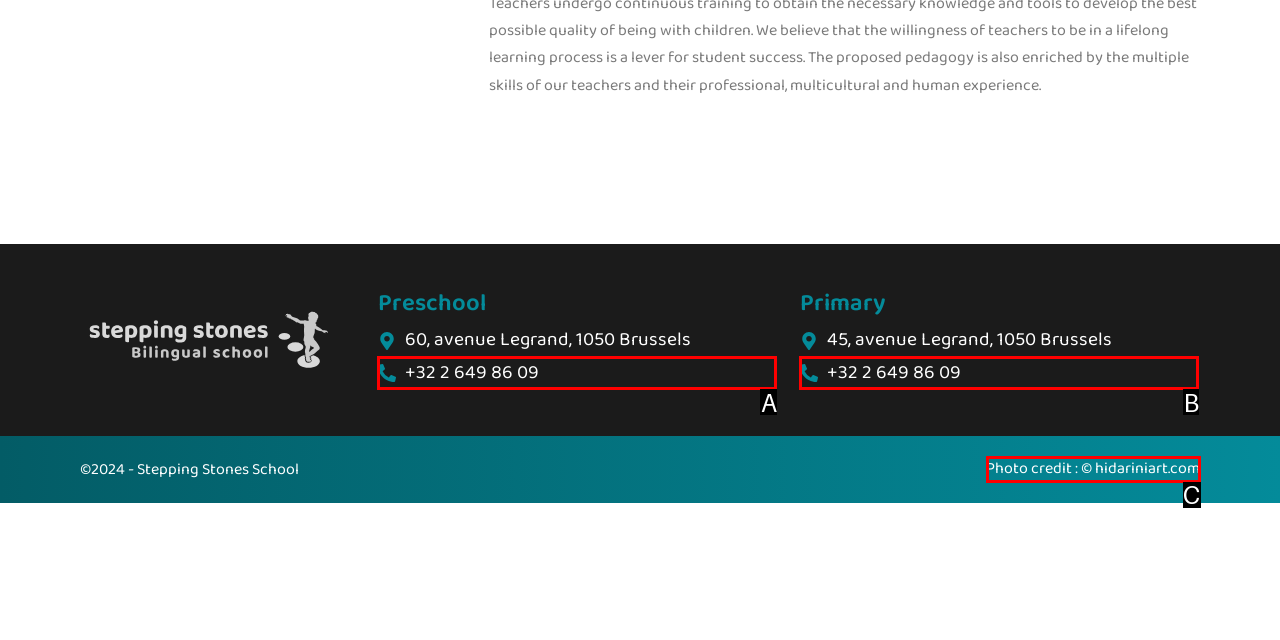Determine the option that aligns with this description: +32 2 649 86 09
Reply with the option's letter directly.

B